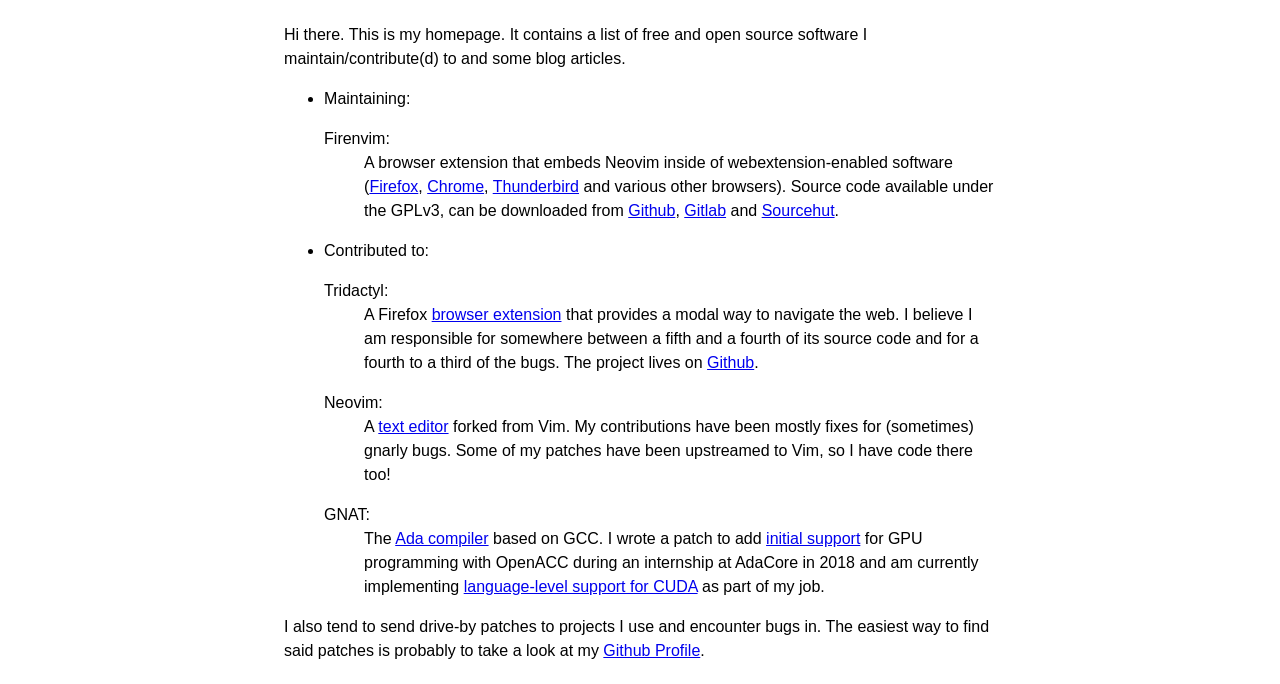Provide a one-word or one-phrase answer to the question:
Where can Ghjuvan Lacambre's patches be found?

Github Profile